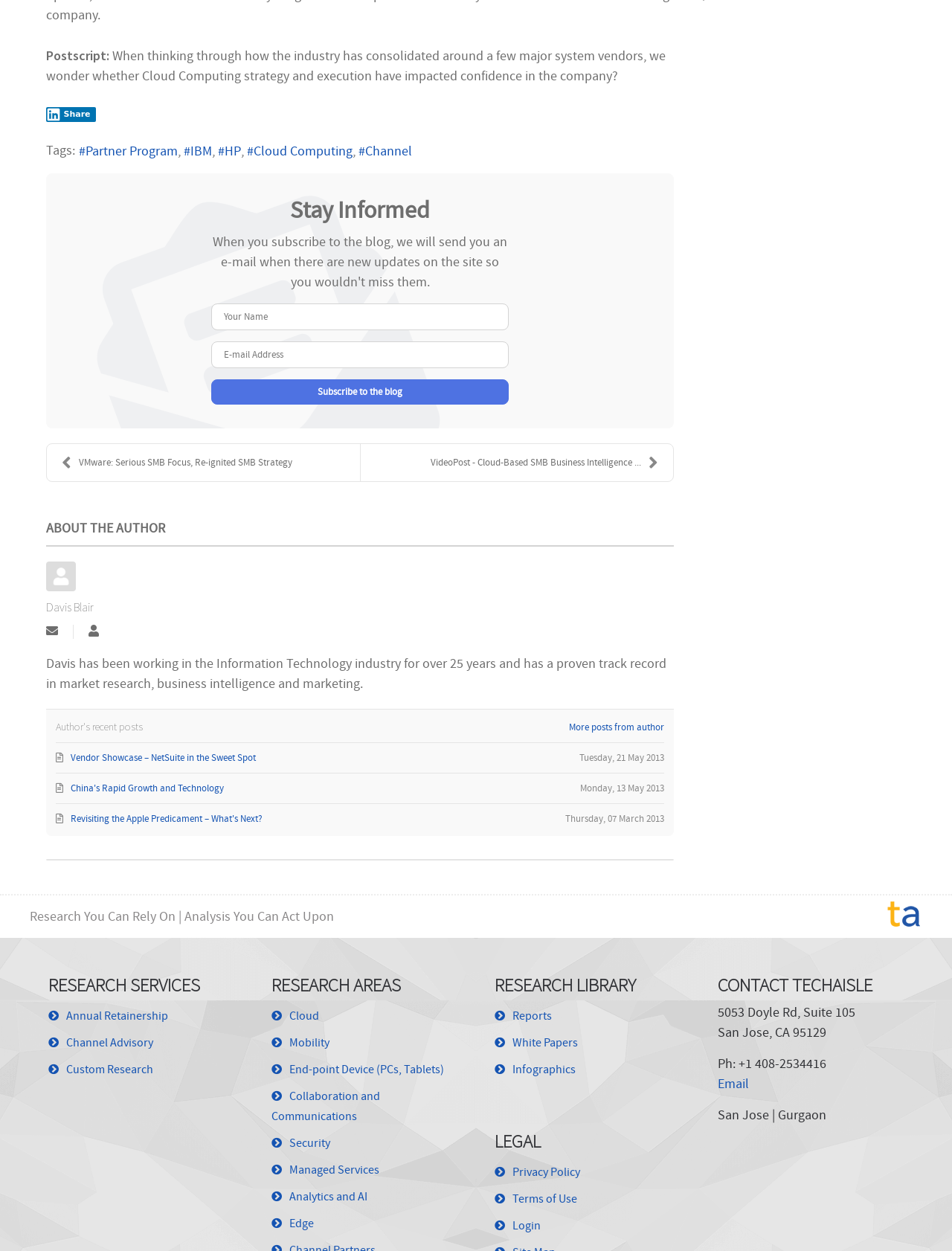Please answer the following query using a single word or phrase: 
How many links are there in the 'RESEARCH SERVICES' section?

3